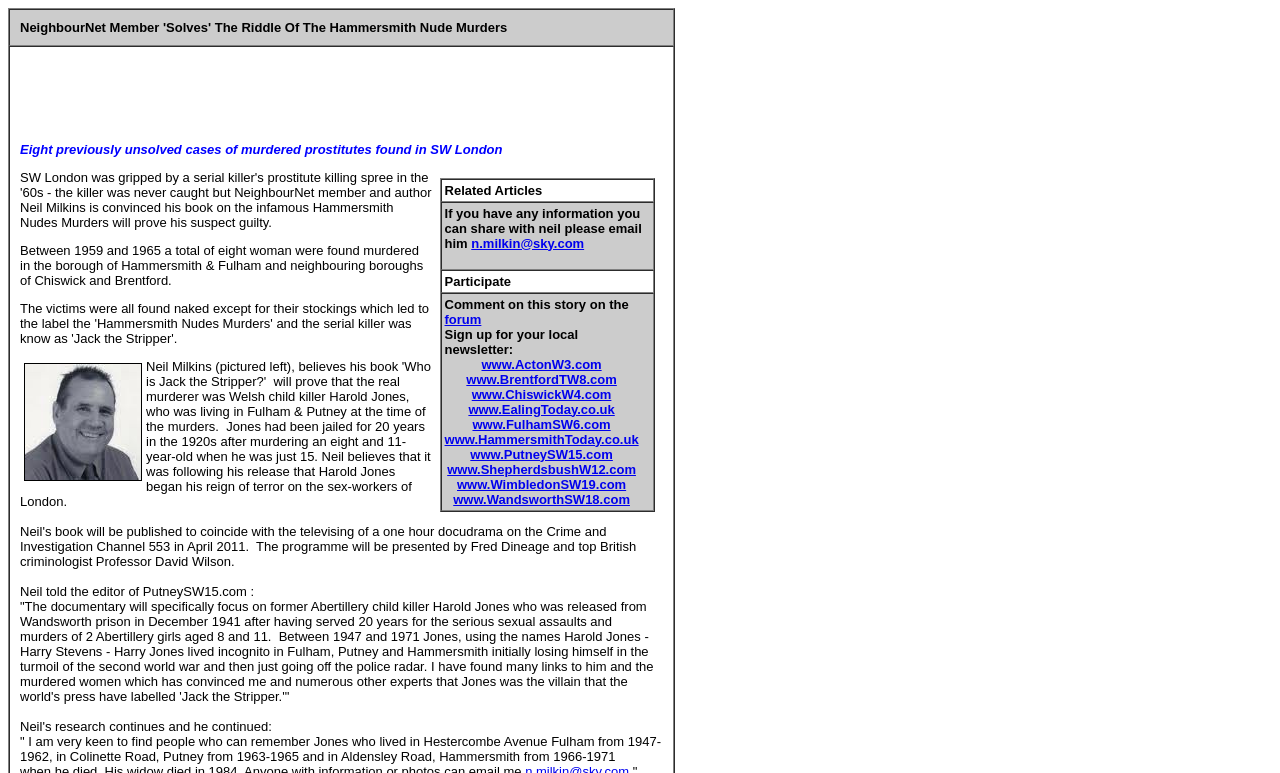Provide a brief response to the question using a single word or phrase: 
What is the name of the website where Neil told the editor?

PutneySW15.com